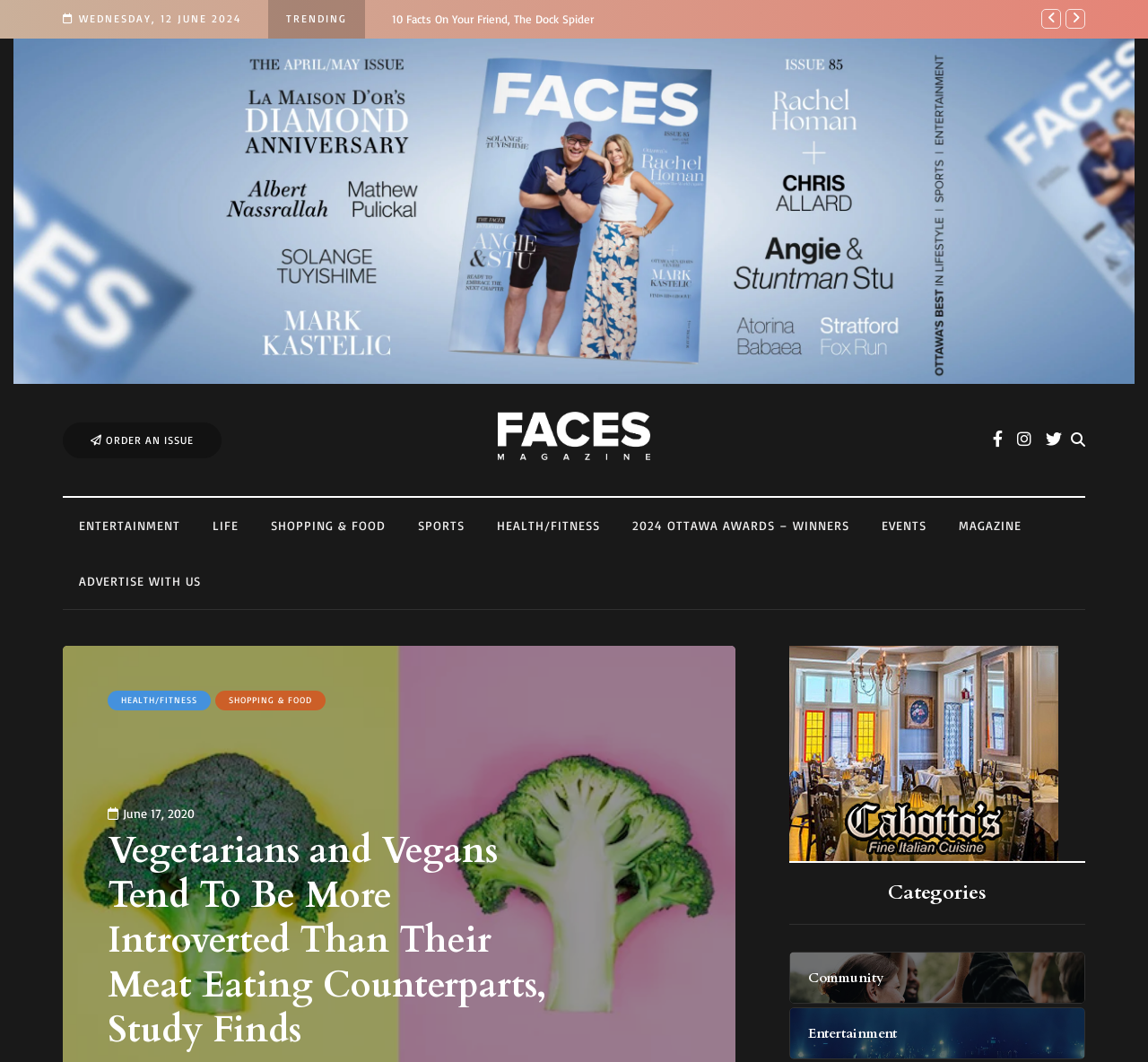Please find and generate the text of the main heading on the webpage.

Vegetarians and Vegans Tend To Be More Introverted Than Their Meat Eating Counterparts, Study Finds